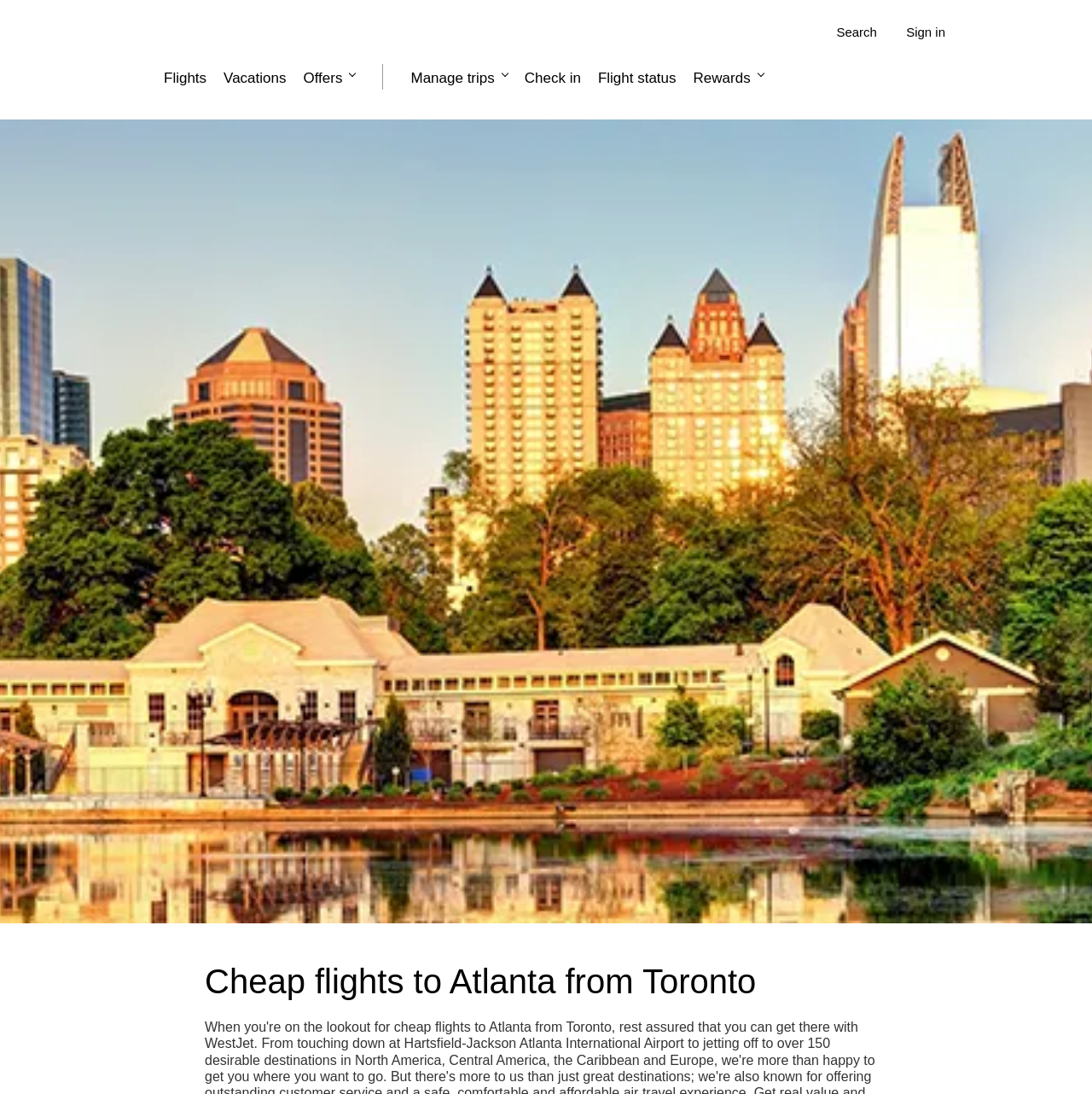Please reply to the following question with a single word or a short phrase:
How many main categories are available on the webpage?

7